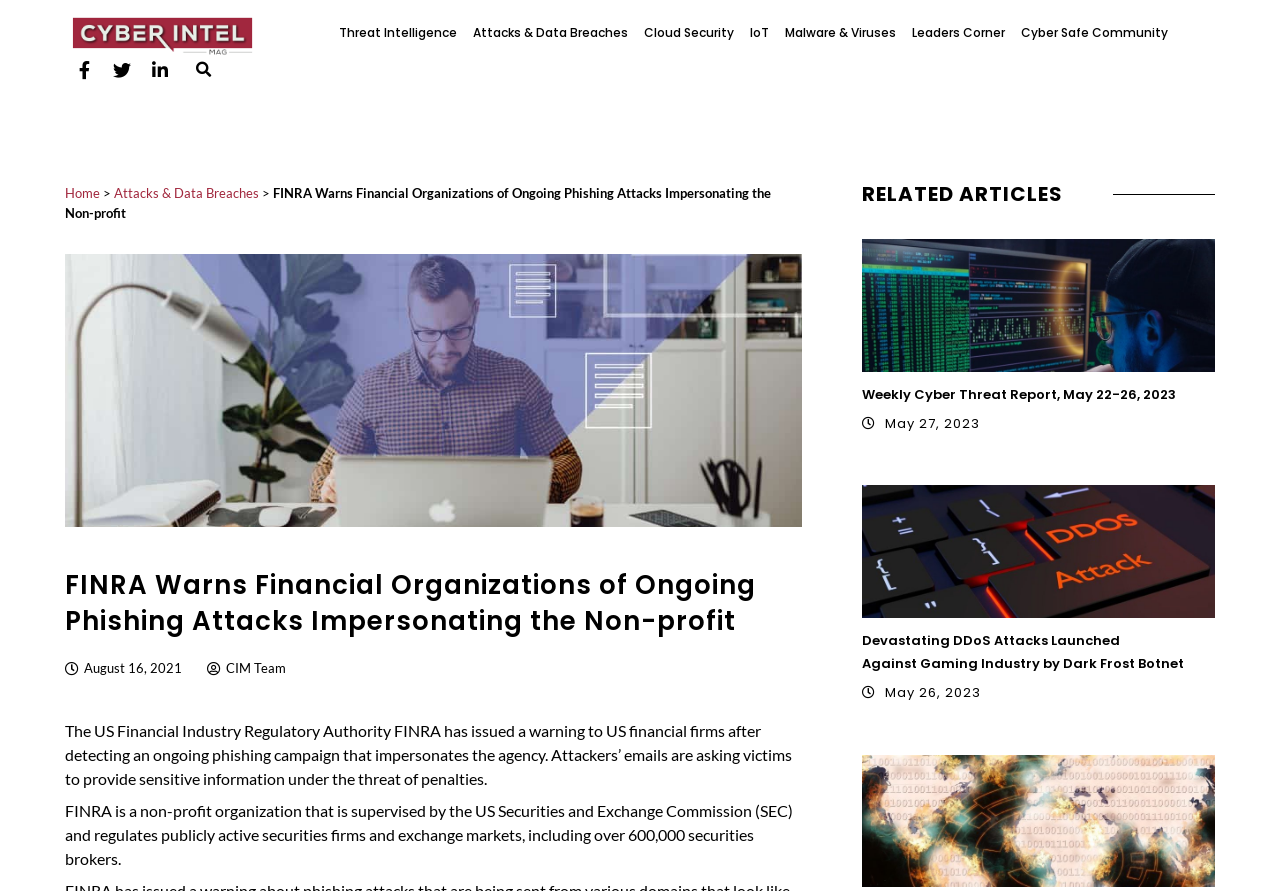What is the topic of the article 'Devastating DDoS Attacks Launched Against Gaming Industry by Dark Frost Botnet'?
Based on the visual content, answer with a single word or a brief phrase.

DDoS attacks on gaming industry